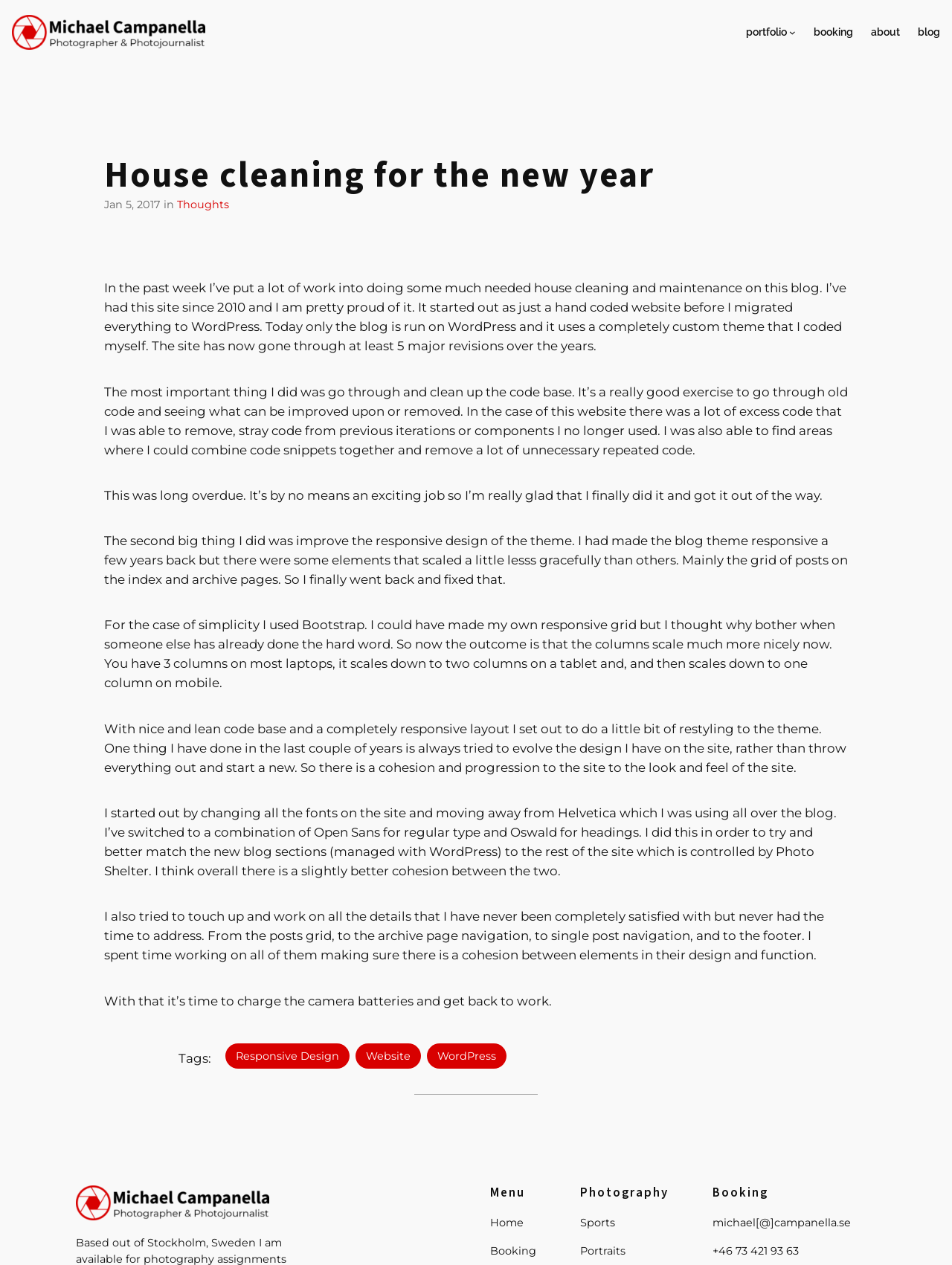Bounding box coordinates are given in the format (top-left x, top-left y, bottom-right x, bottom-right y). All values should be floating point numbers between 0 and 1. Provide the bounding box coordinate for the UI element described as: +46 73 421 93 63

[0.748, 0.982, 0.839, 0.996]